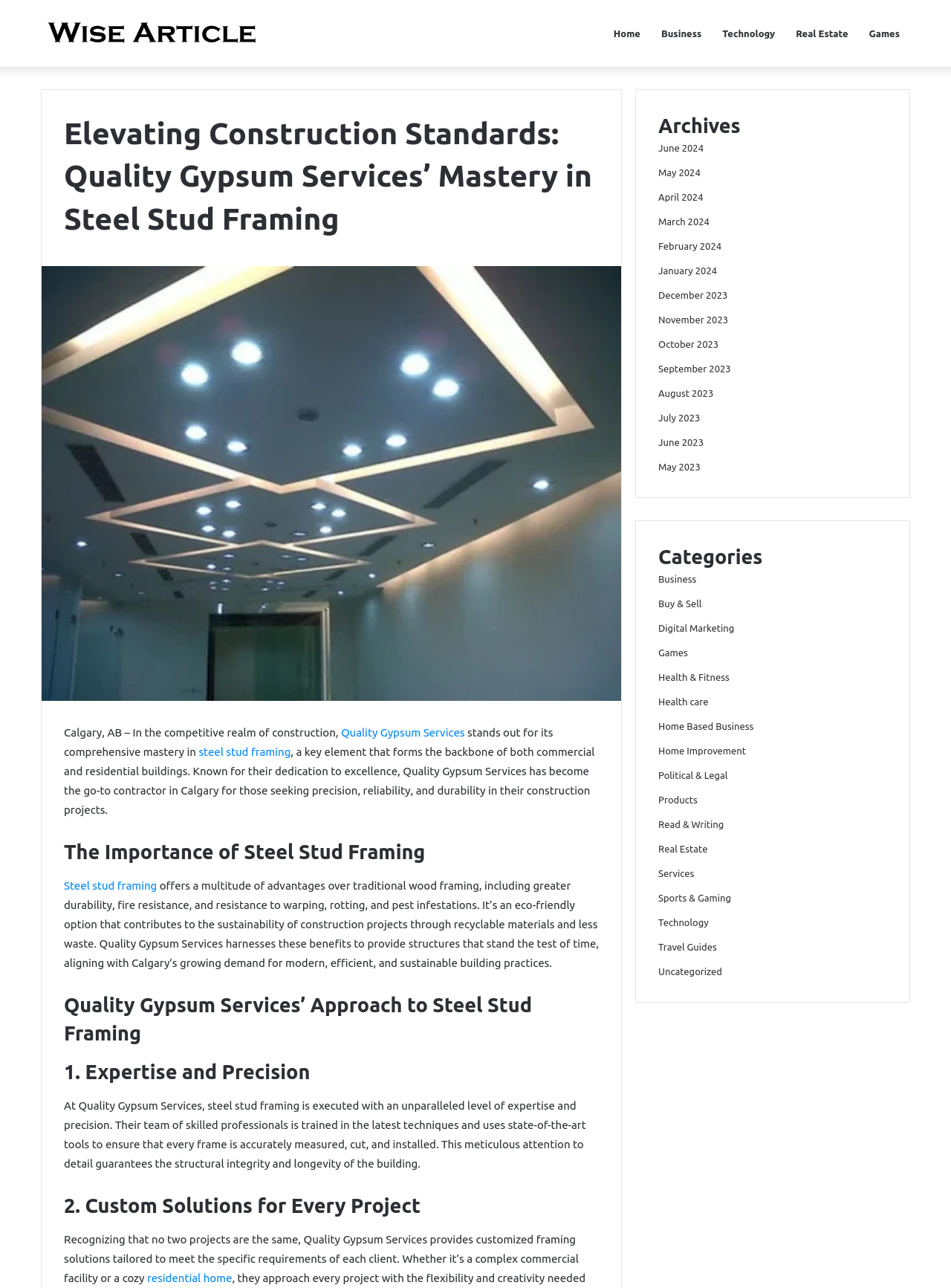Please determine the bounding box coordinates of the element's region to click in order to carry out the following instruction: "Learn more about 'Quality Gypsum Services'". The coordinates should be four float numbers between 0 and 1, i.e., [left, top, right, bottom].

[0.359, 0.564, 0.489, 0.574]